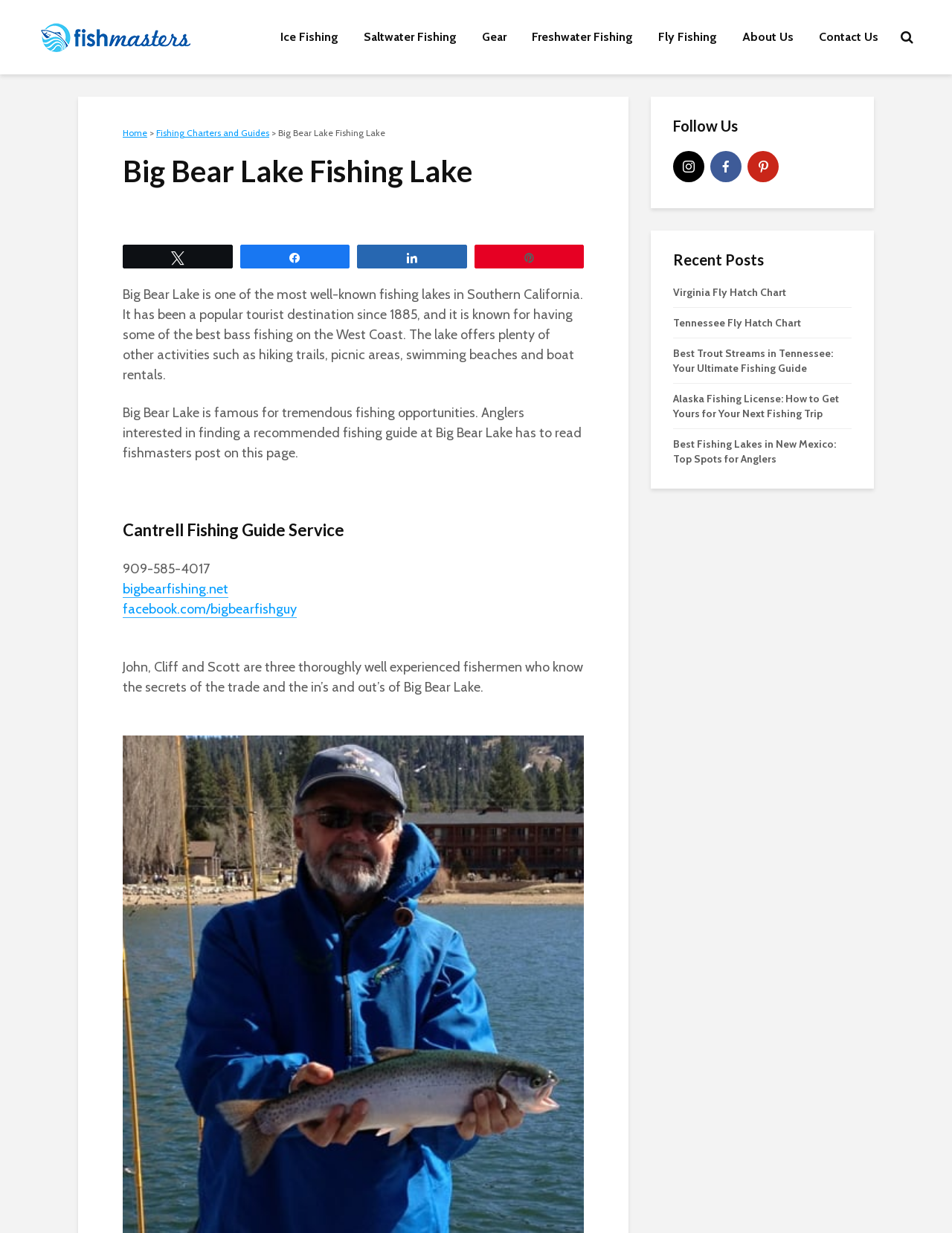Please extract the primary headline from the webpage.

Big Bear Lake Fishing Lake